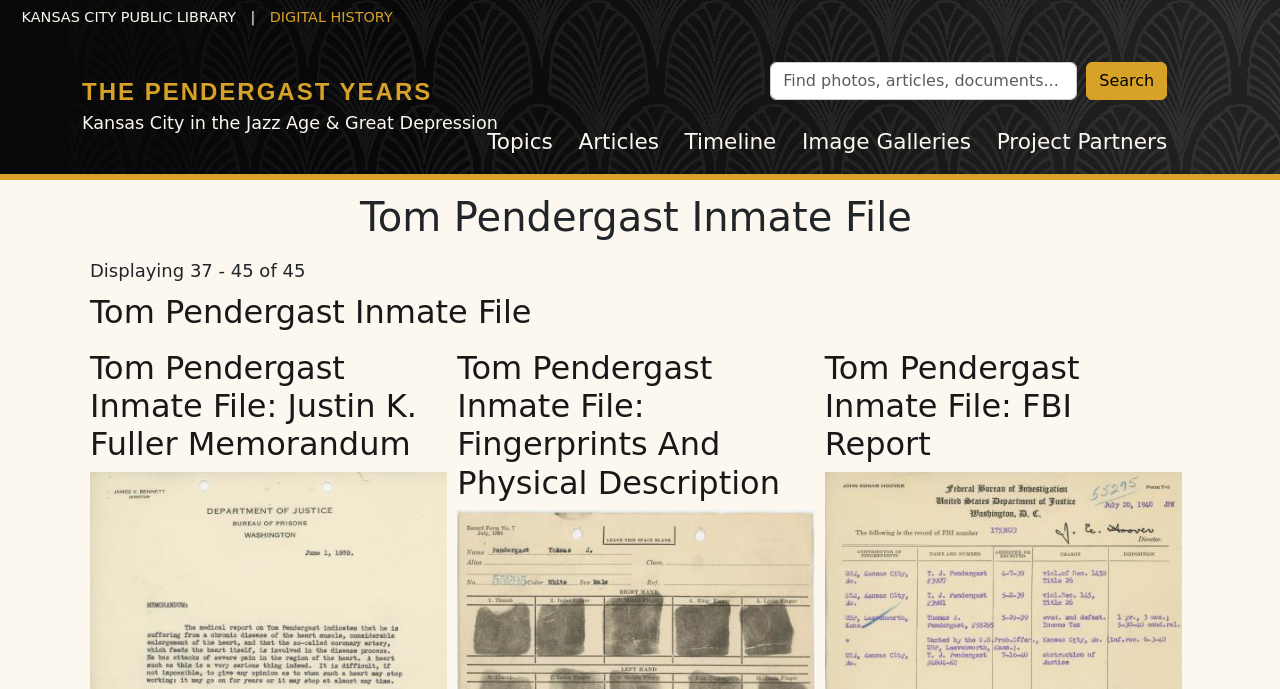How many inmate files are displayed?
Answer the question with just one word or phrase using the image.

45